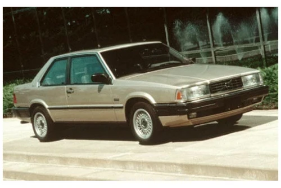What is visible in the background of the image?
Please answer the question as detailed as possible.

The caption states that the vehicle is positioned in a well-lit setting, possibly outdoors, with 'lush greenery and a fountain visible in the background', indicating that these elements are present in the image.